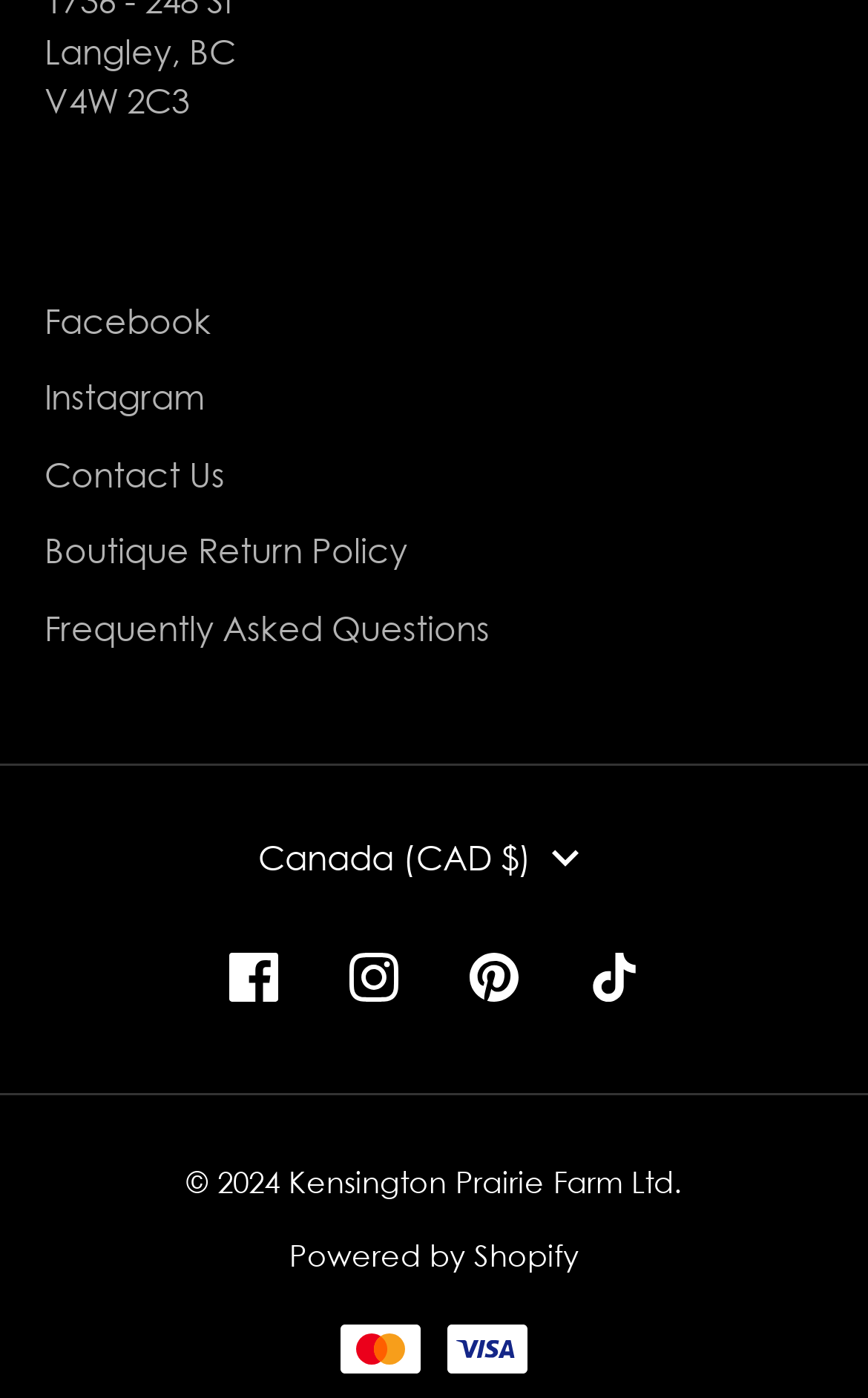What payment methods are accepted?
Please ensure your answer to the question is detailed and covers all necessary aspects.

The payment methods accepted by the website can be found at the bottom of the webpage, where the logos of Mastercard and Visa are displayed.